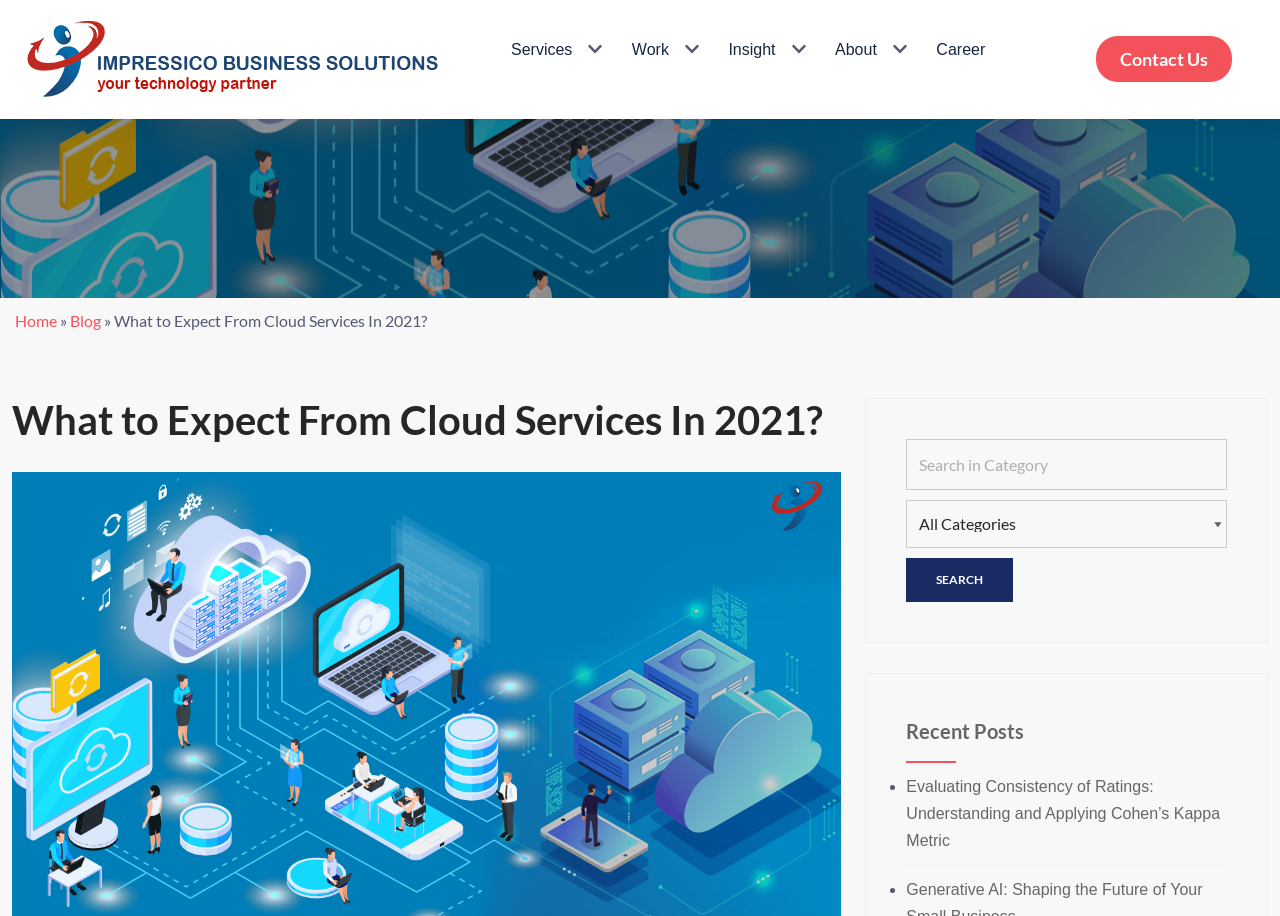Locate the bounding box coordinates of the UI element described by: "Work". Provide the coordinates as four float numbers between 0 and 1, formatted as [left, top, right, bottom].

[0.482, 0.039, 0.523, 0.068]